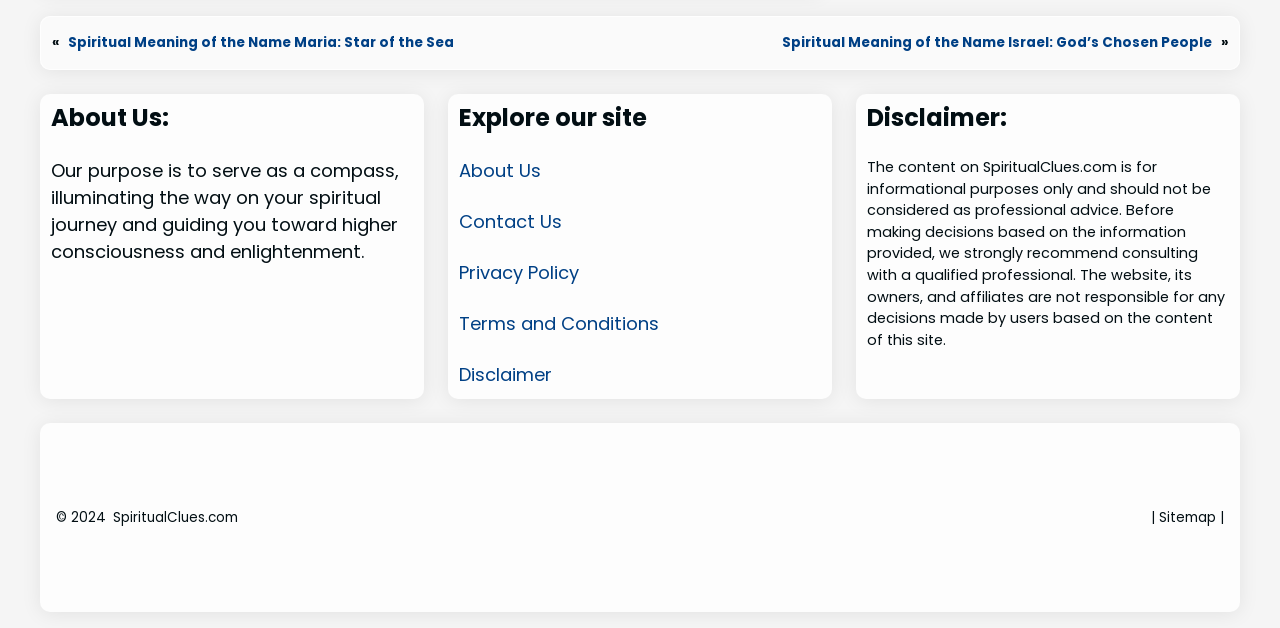Determine the bounding box coordinates of the clickable region to execute the instruction: "Visit the About Us page". The coordinates should be four float numbers between 0 and 1, denoted as [left, top, right, bottom].

[0.358, 0.252, 0.422, 0.291]